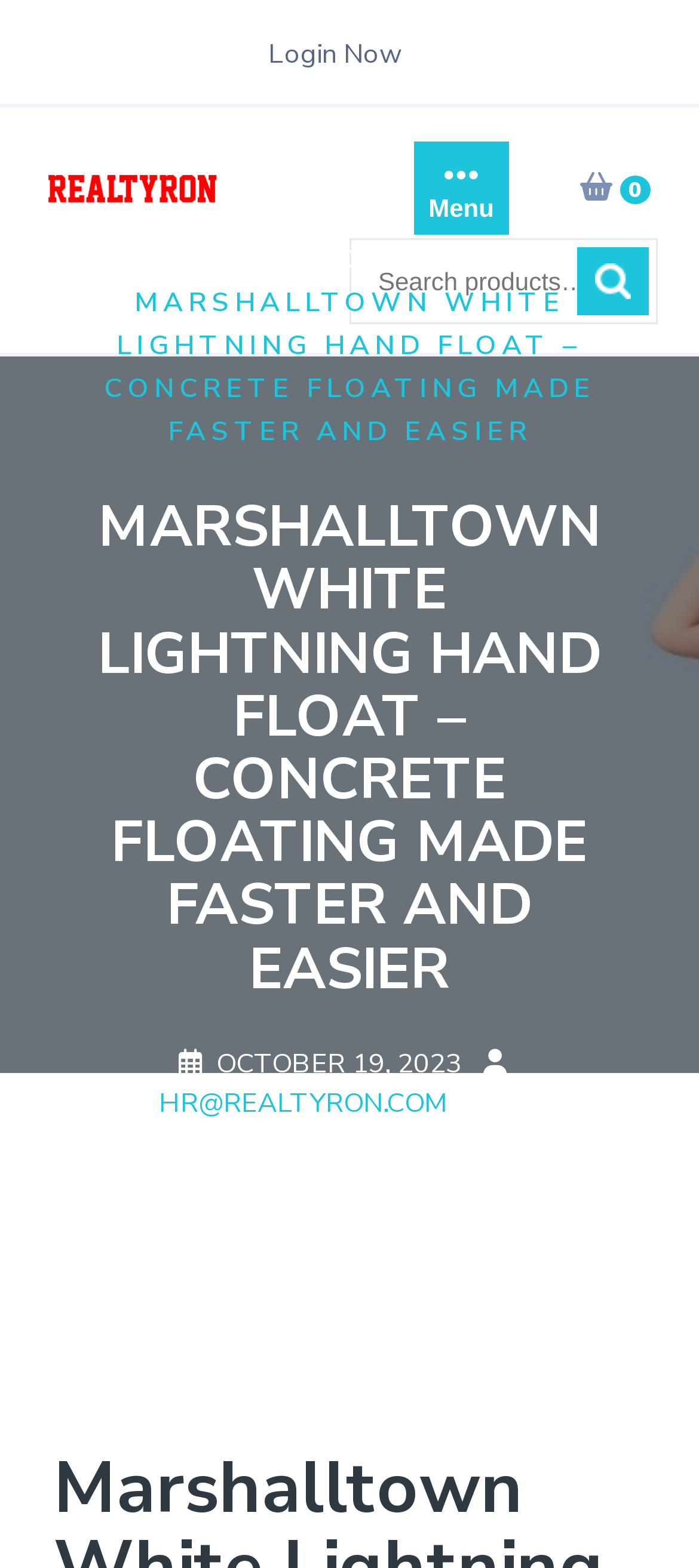Please give a short response to the question using one word or a phrase:
What is the name of the company?

realtyron